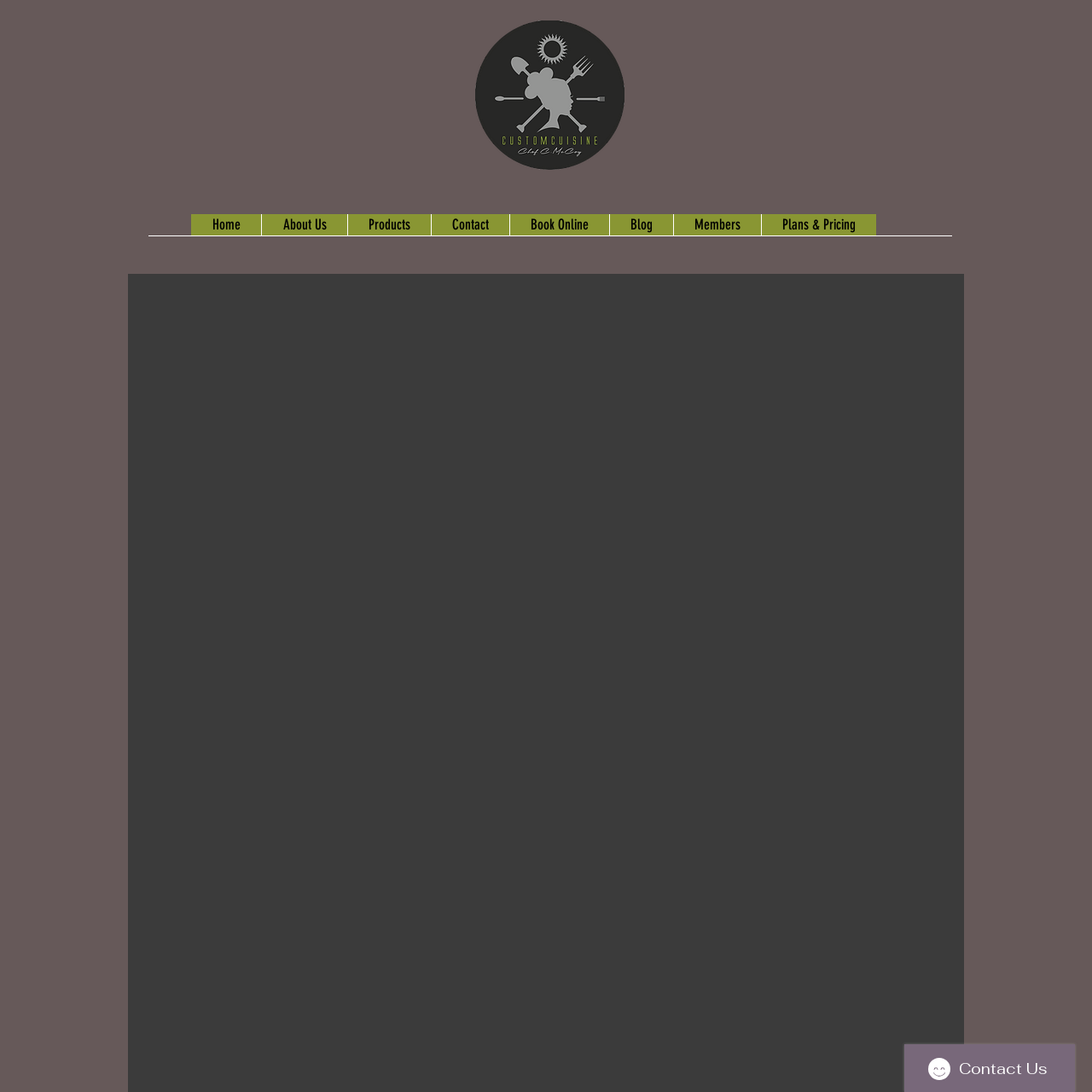How many main sections are there in the navigation?
Examine the image and provide an in-depth answer to the question.

I counted the number of main sections in the navigation, which are 'Home', 'About Us', 'Products', 'Contact', 'Book Online', 'Blog', and 'Members', and found that there are 7 main sections in total.